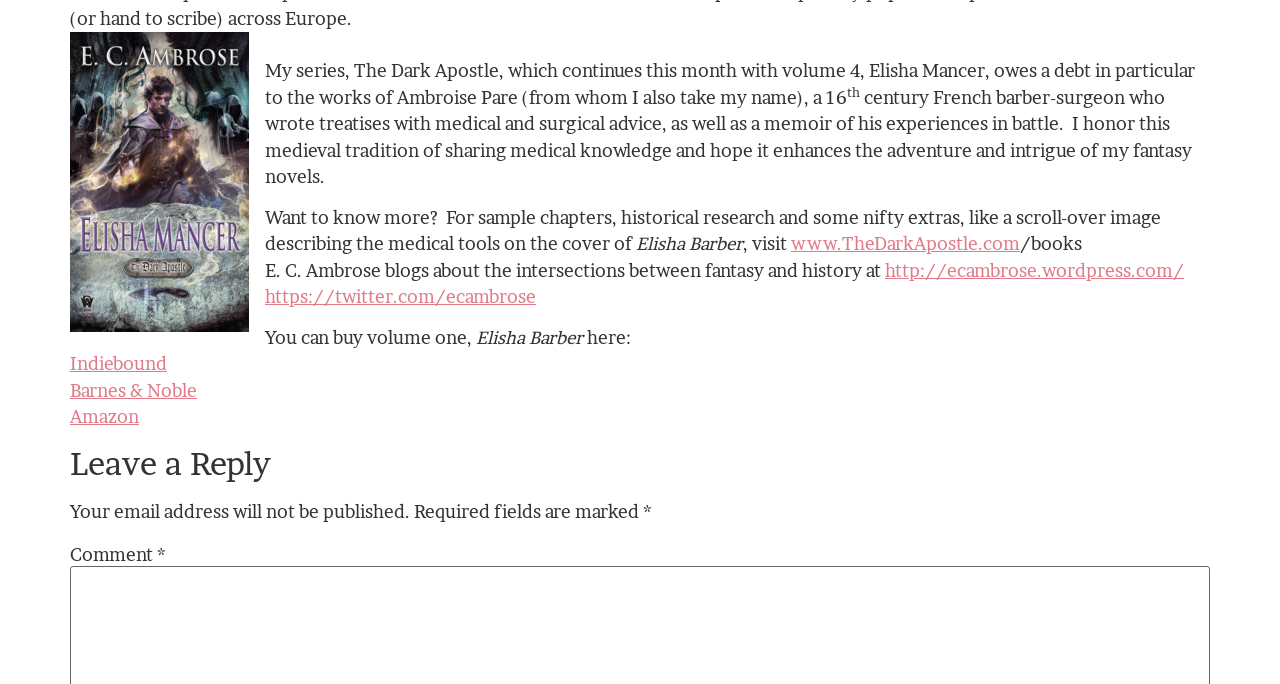Based on the element description Amazon, identify the bounding box of the UI element in the given webpage screenshot. The coordinates should be in the format (top-left x, top-left y, bottom-right x, bottom-right y) and must be between 0 and 1.

[0.055, 0.593, 0.109, 0.624]